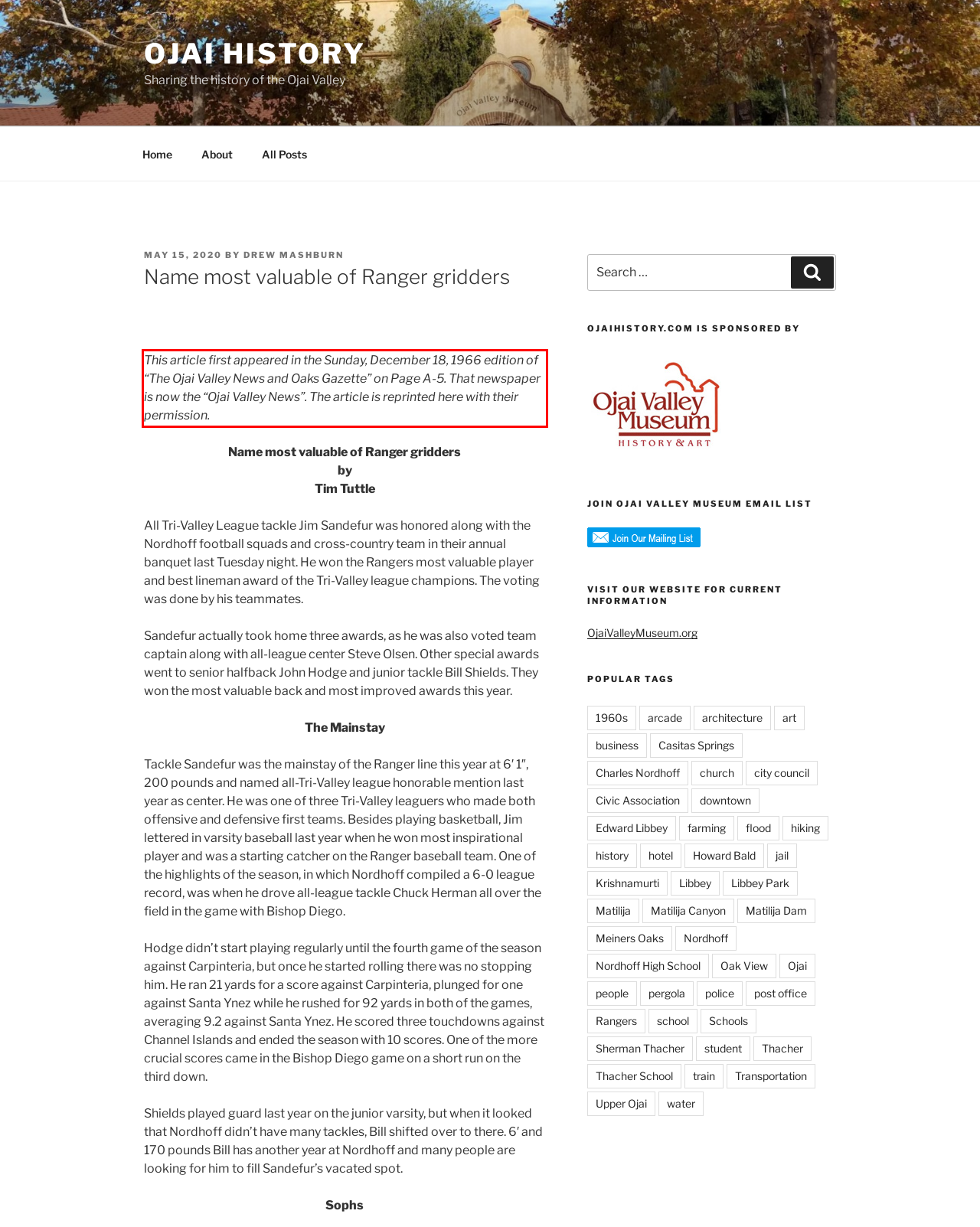You have a screenshot of a webpage with a red bounding box. Use OCR to generate the text contained within this red rectangle.

This article first appeared in the Sunday, December 18, 1966 edition of “The Ojai Valley News and Oaks Gazette” on Page A-5. That newspaper is now the “Ojai Valley News”. The article is reprinted here with their permission.